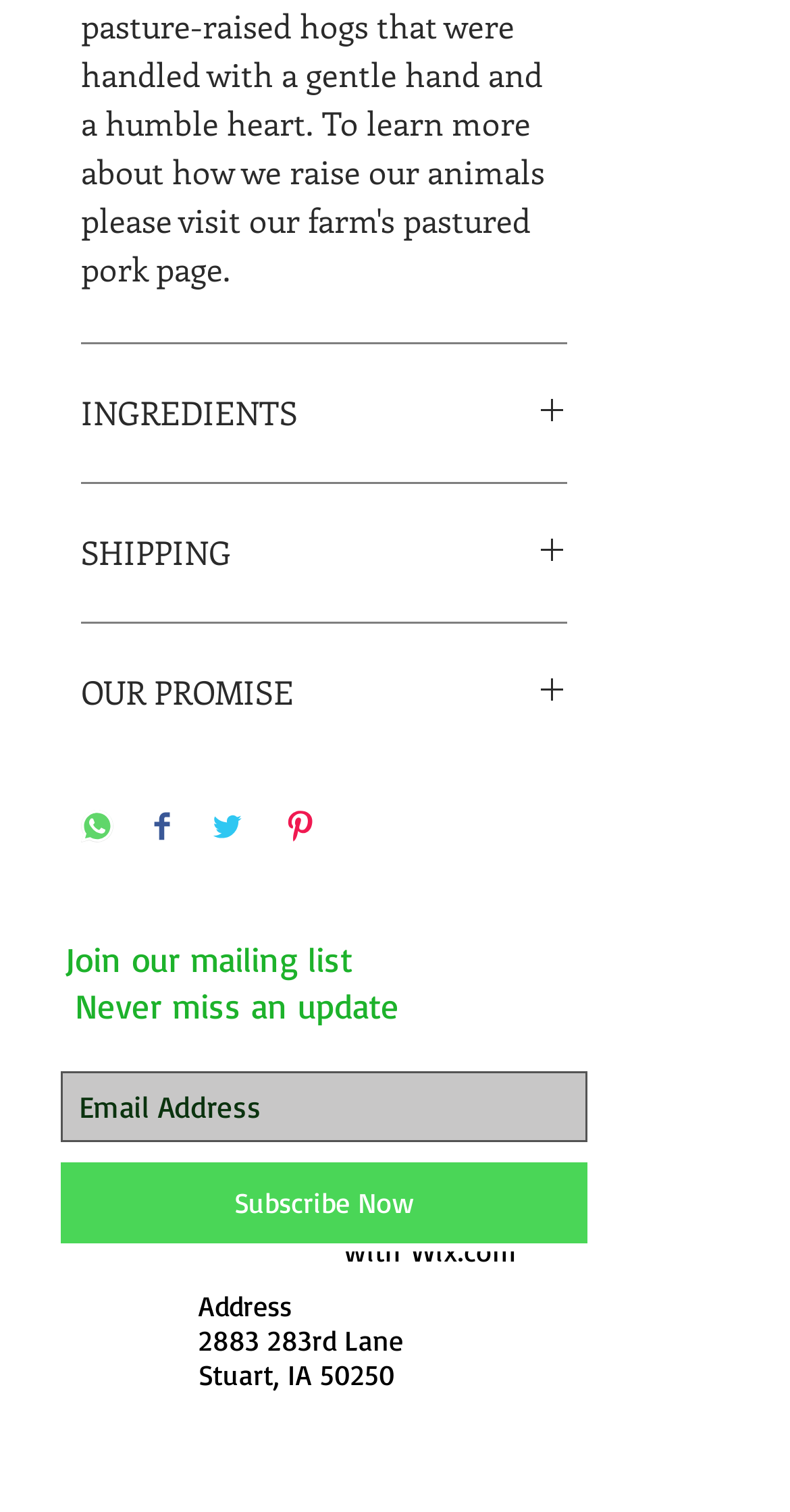What is the location of the farm?
Using the visual information, reply with a single word or short phrase.

Stuart, IA 50250